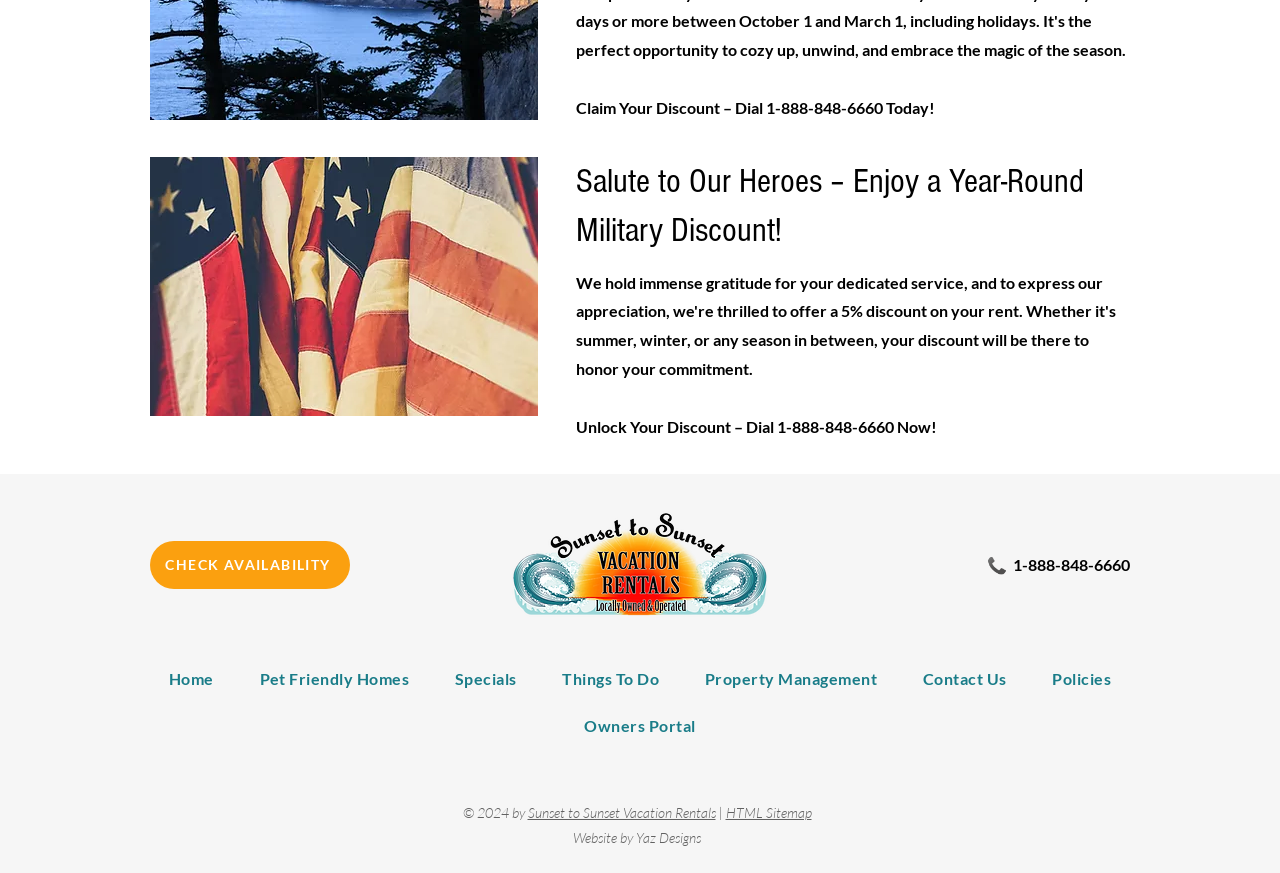Determine the bounding box coordinates for the area that needs to be clicked to fulfill this task: "Call the phone number". The coordinates must be given as four float numbers between 0 and 1, i.e., [left, top, right, bottom].

[0.771, 0.635, 0.883, 0.657]